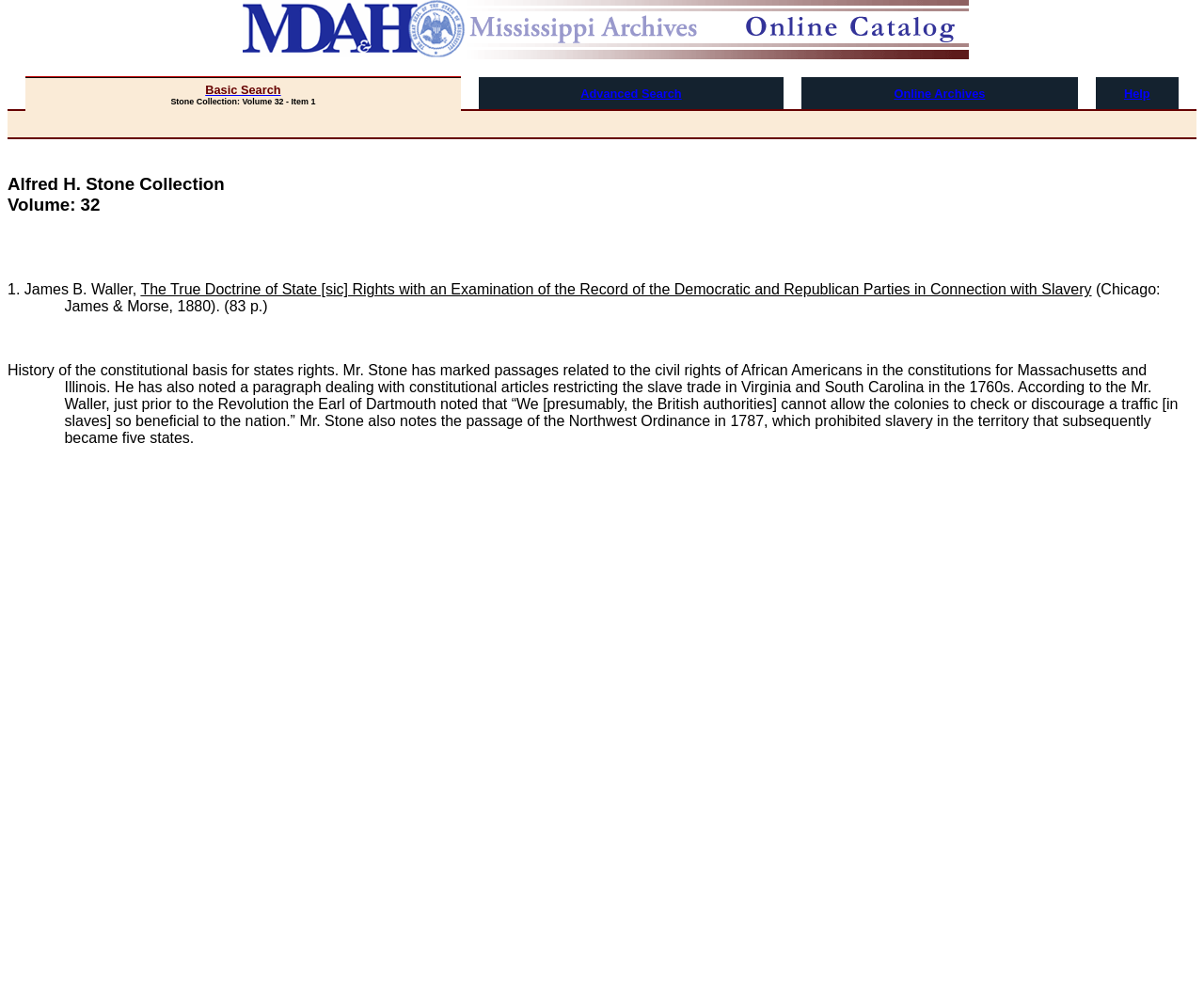Construct a thorough caption encompassing all aspects of the webpage.

The webpage is about the Alfred H. Stone Collection, specifically Volume 32, Item 1. At the top, there is an image of the Mississippi Department of Archives and History - Archives and Library Division Catalog. Below the image, there is a table with a row of grid cells containing links to "Basic Search", "Advanced Search", "Online Archives", and "Help", separated by empty grid cells.

Below the table, there is a heading that reads "Alfred H. Stone Collection Volume: 32". Following the heading, there are four blocks of text. The first block is a title that reads "1. James B. Waller,". The second block is a descriptive text that reads "The True Doctrine of State [sic] Rights with an Examination of the Record of the Democratic and Republican Parties in Connection with Slavery". The third block is a citation that reads "(Chicago: James & Morse, 1880). (83 p.)". The fourth block is a longer descriptive text that explains the content of the item, including the history of the constitutional basis for states' rights and Mr. Stone's notes on the civil rights of African Americans in various state constitutions.

Overall, the webpage appears to be a catalog entry for an item in the Alfred H. Stone Collection, providing a brief description and citation for the item, as well as links to related resources.